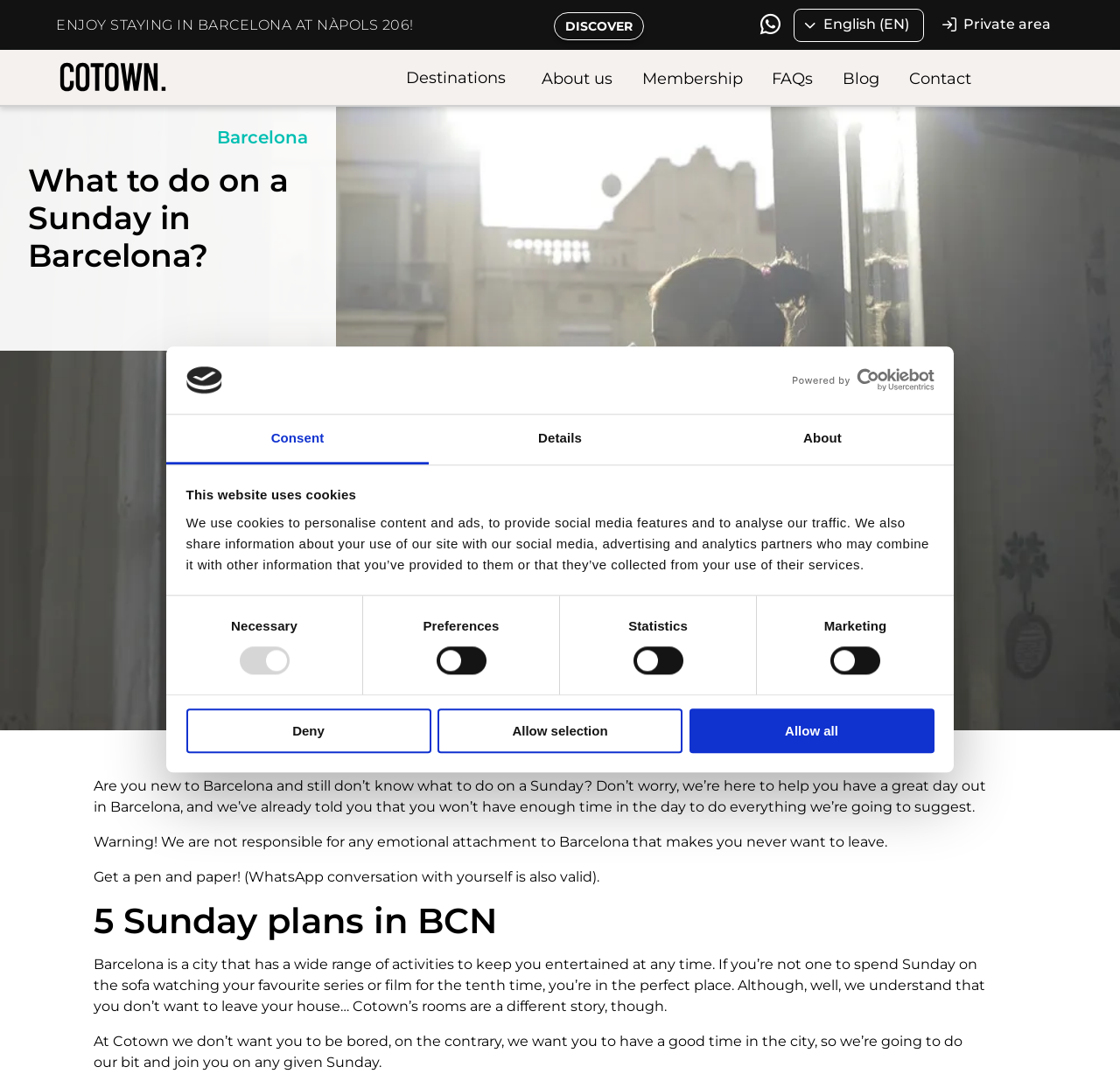Answer this question in one word or a short phrase: What is the purpose of the buttons 'Deny', 'Allow selection', and 'Allow all'?

Cookie consent